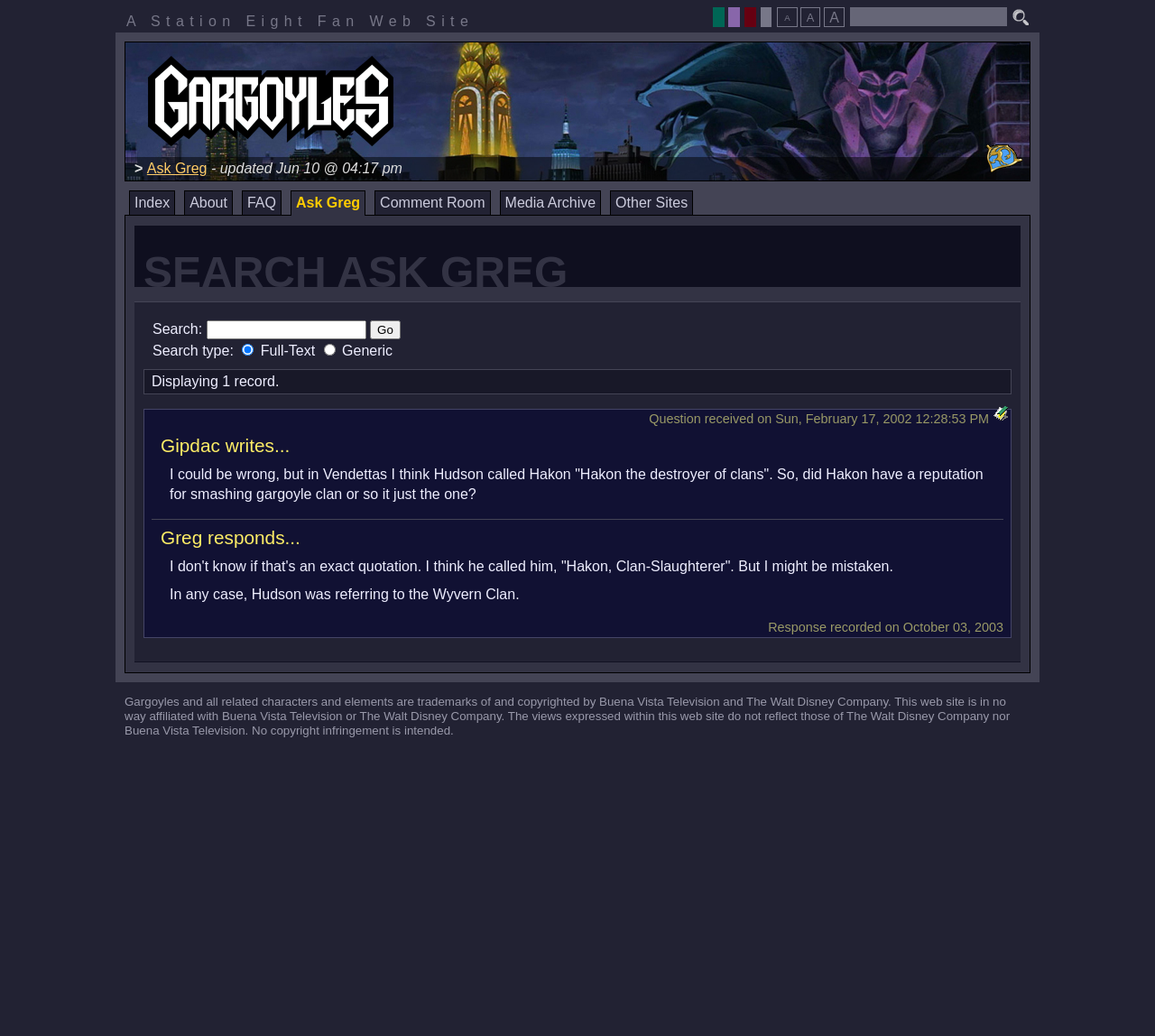What is the copyright notice at the bottom of the webpage?
Deliver a detailed and extensive answer to the question.

The question is asking about the copyright notice at the bottom of the webpage, which can be found in the static text element, 'Gargoyles and all related characters and elements are trademarks of and copyrighted by Buena Vista Television and The Walt Disney Company. This web site is in no way affiliated with Buena Vista Television or The Walt Disney Company. The views expressed within this web site do not reflect those of The Walt Disney Company nor Buena Vista Television. No copyright infringement is intended.' The copyright notice states that Gargoyles and related characters are trademarks of Buena Vista Television and The Walt Disney Company.